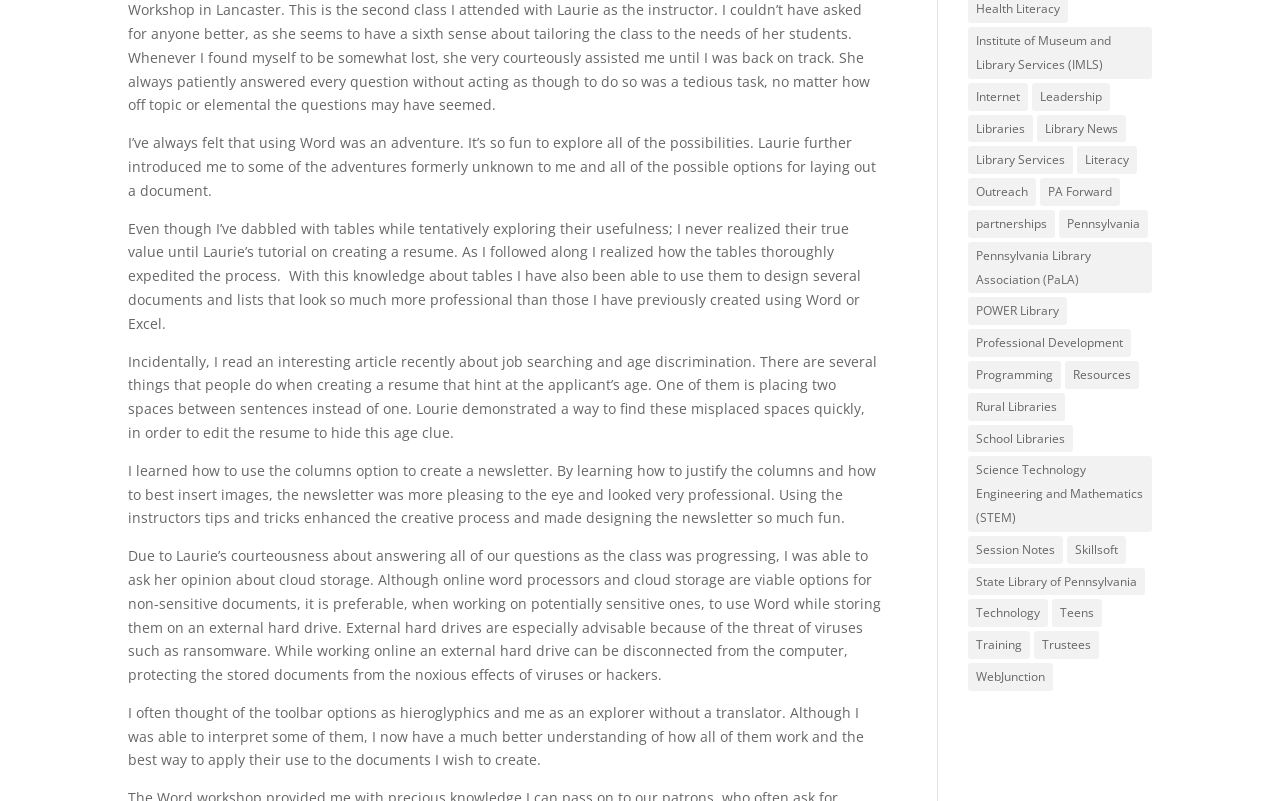Using the element description provided, determine the bounding box coordinates in the format (top-left x, top-left y, bottom-right x, bottom-right y). Ensure that all values are floating point numbers between 0 and 1. Element description: Resources

[0.832, 0.451, 0.89, 0.485]